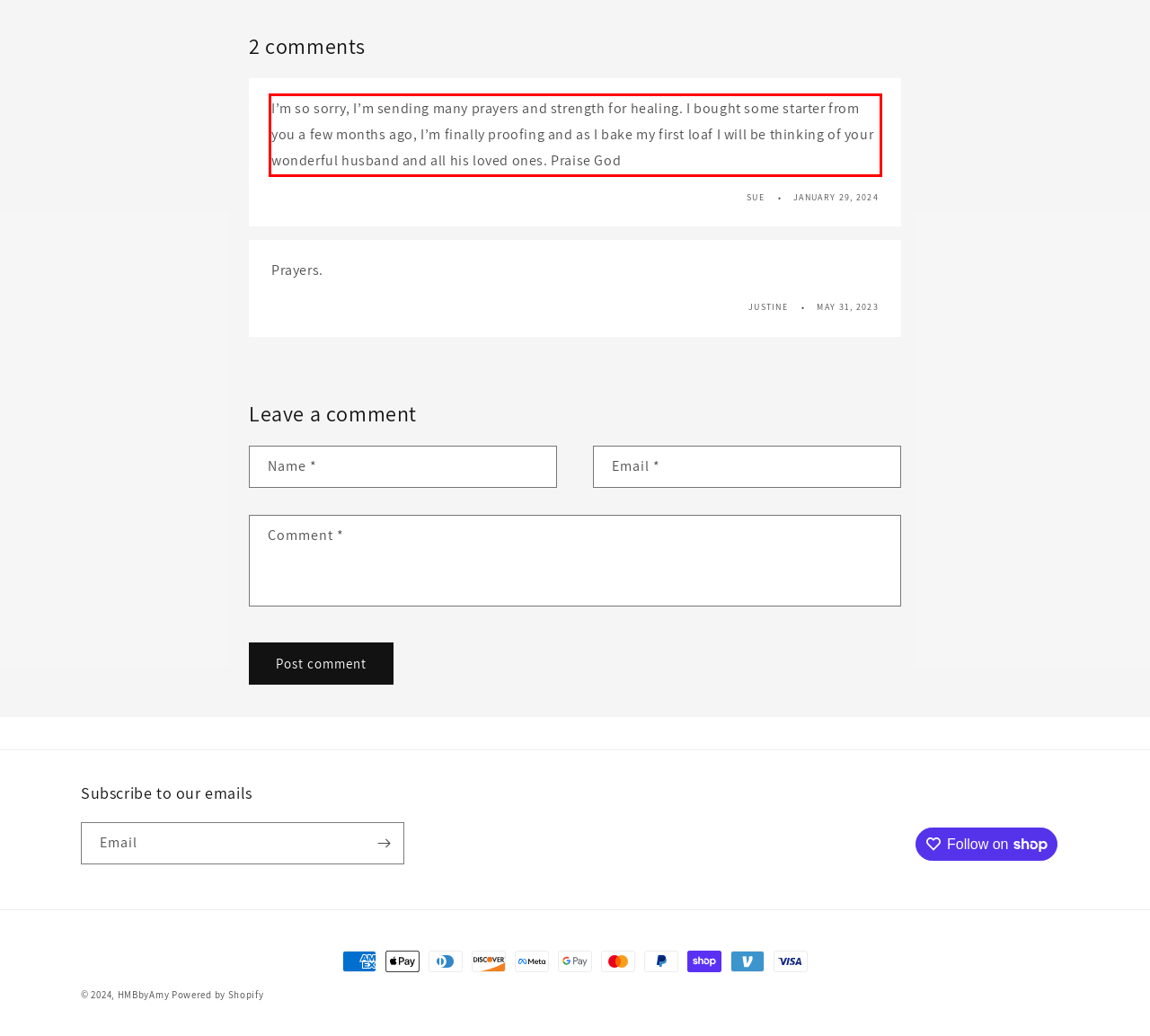Within the provided webpage screenshot, find the red rectangle bounding box and perform OCR to obtain the text content.

I’m so sorry, I’m sending many prayers and strength for healing. I bought some starter from you a few months ago, I’m finally proofing and as I bake my first loaf I will be thinking of your wonderful husband and all his loved ones. Praise God